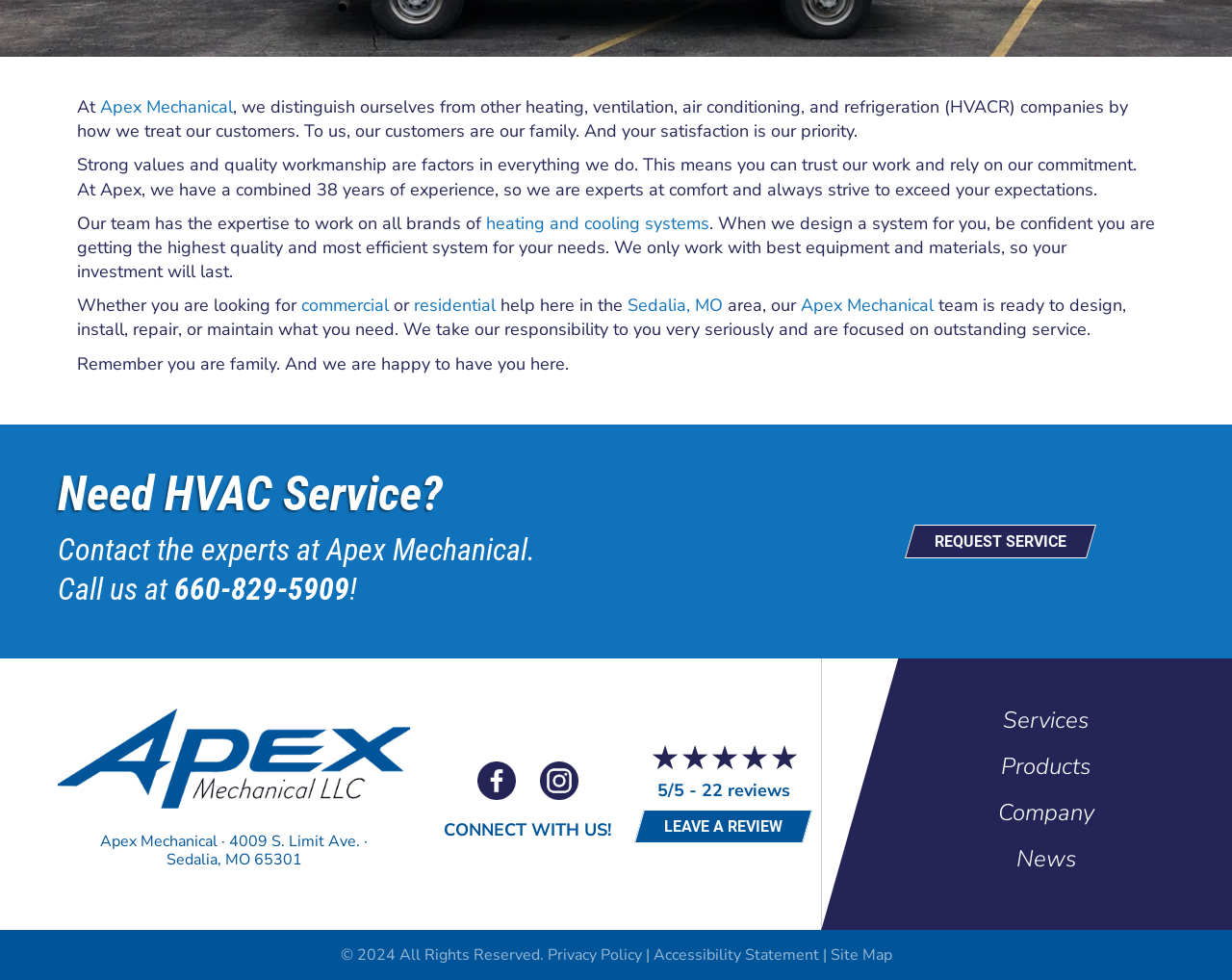Determine the bounding box coordinates for the HTML element described here: "alt="Instagram."".

[0.43, 0.783, 0.477, 0.807]